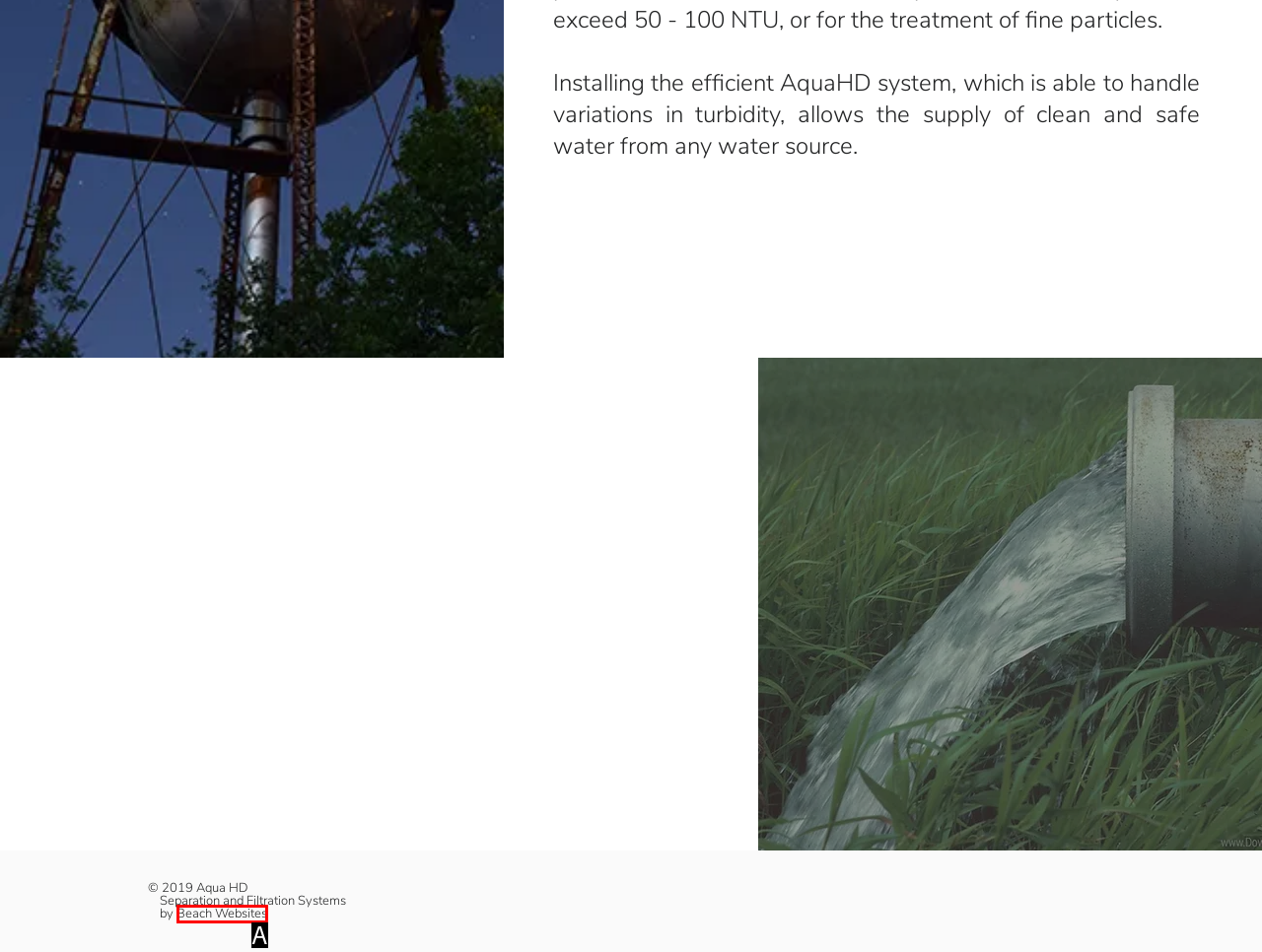Which option is described as follows: Beach Websites
Answer with the letter of the matching option directly.

A